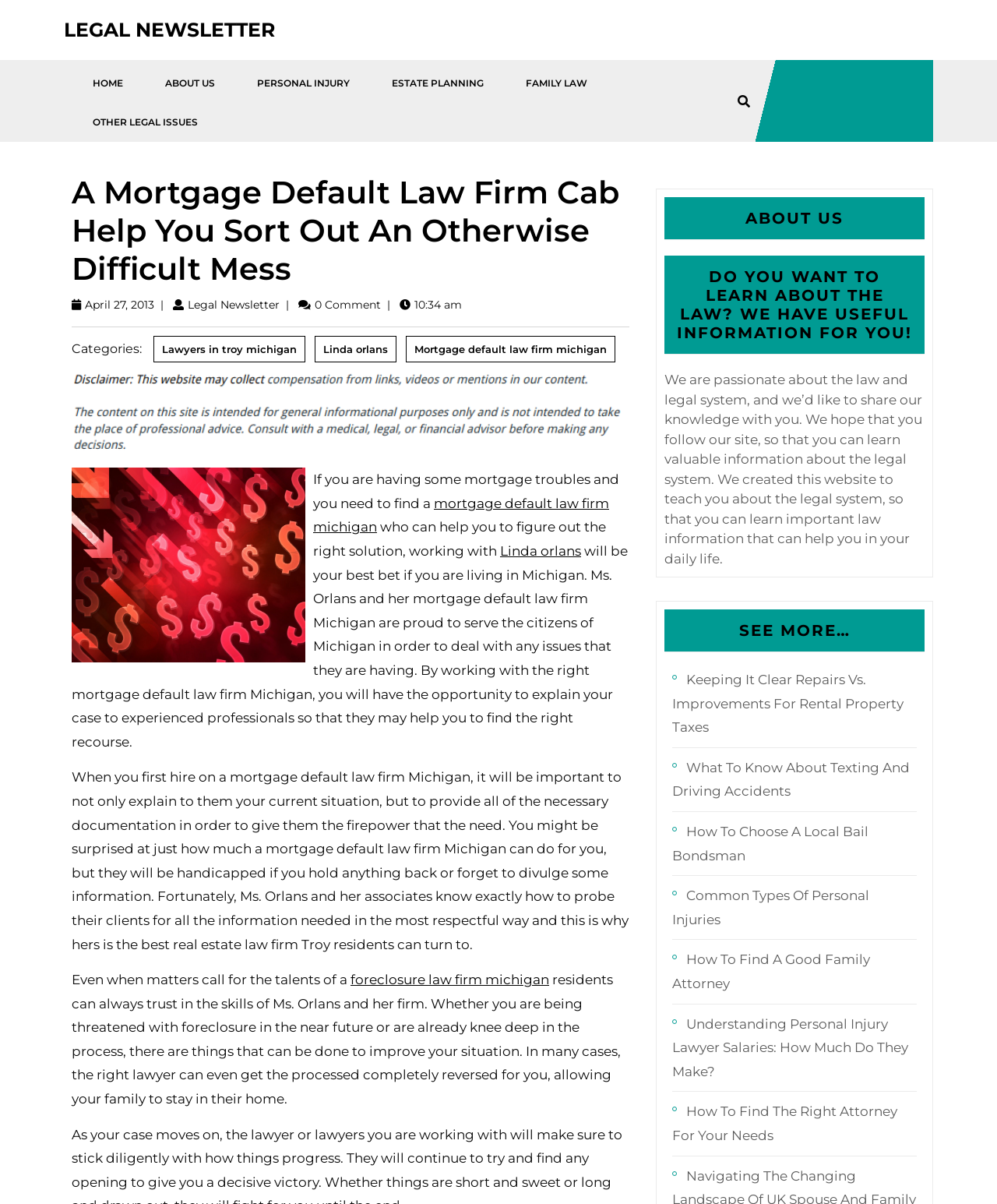Given the description "foreclosure law firm michigan", determine the bounding box of the corresponding UI element.

[0.352, 0.807, 0.551, 0.82]